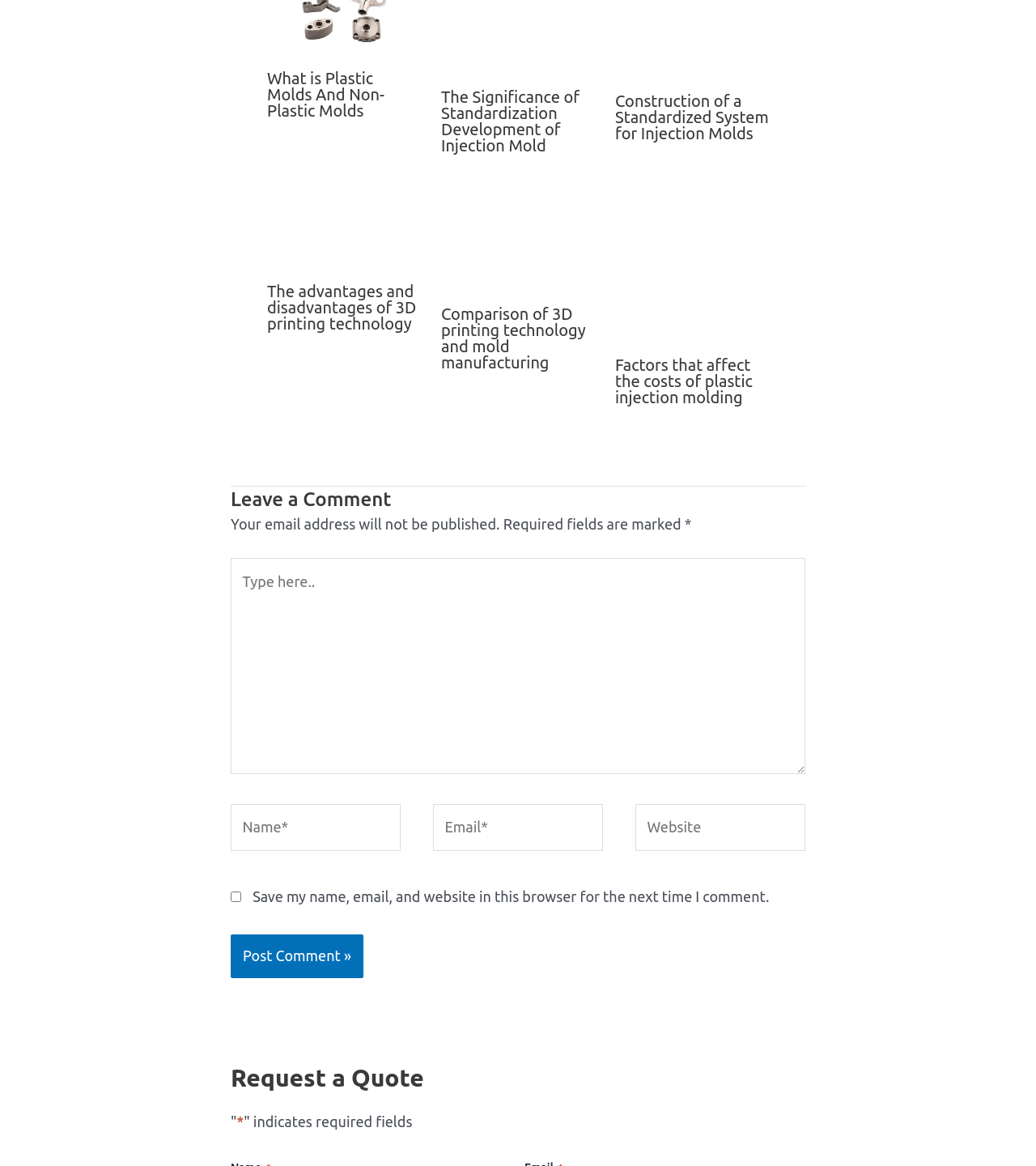Please determine the bounding box coordinates of the element's region to click in order to carry out the following instruction: "Read more about The advantages and disadvantages of 3D printing technology". The coordinates should be four float numbers between 0 and 1, i.e., [left, top, right, bottom].

[0.258, 0.188, 0.406, 0.202]